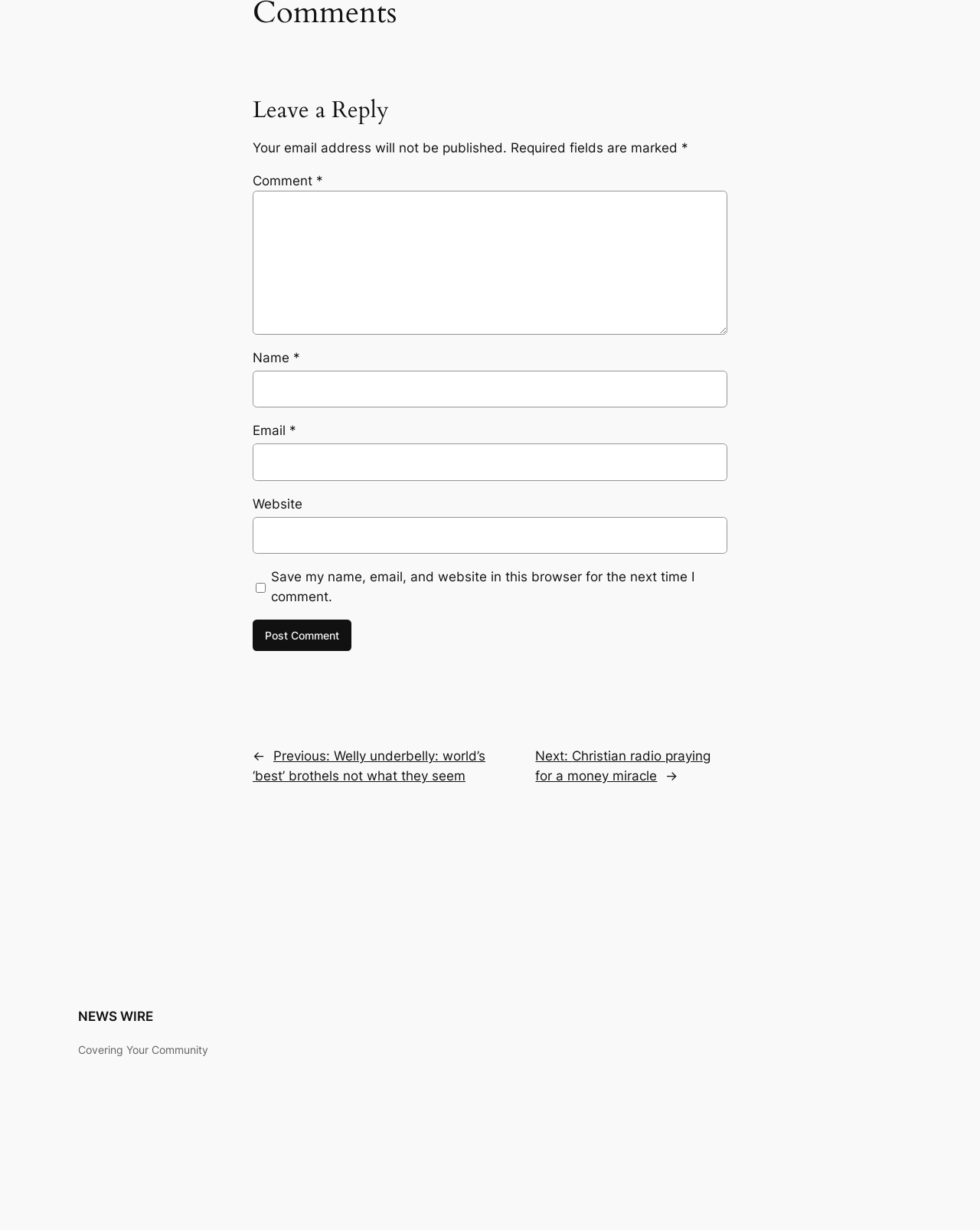What is the navigation section below the comment form?
Please provide a comprehensive answer based on the information in the image.

The navigation section is located below the comment form and has two links: 'Previous: Welly underbelly: world’s ‘best’ brothels not what they seem' and 'Next: Christian radio praying for a money miracle'. This section is labeled as 'Posts'.